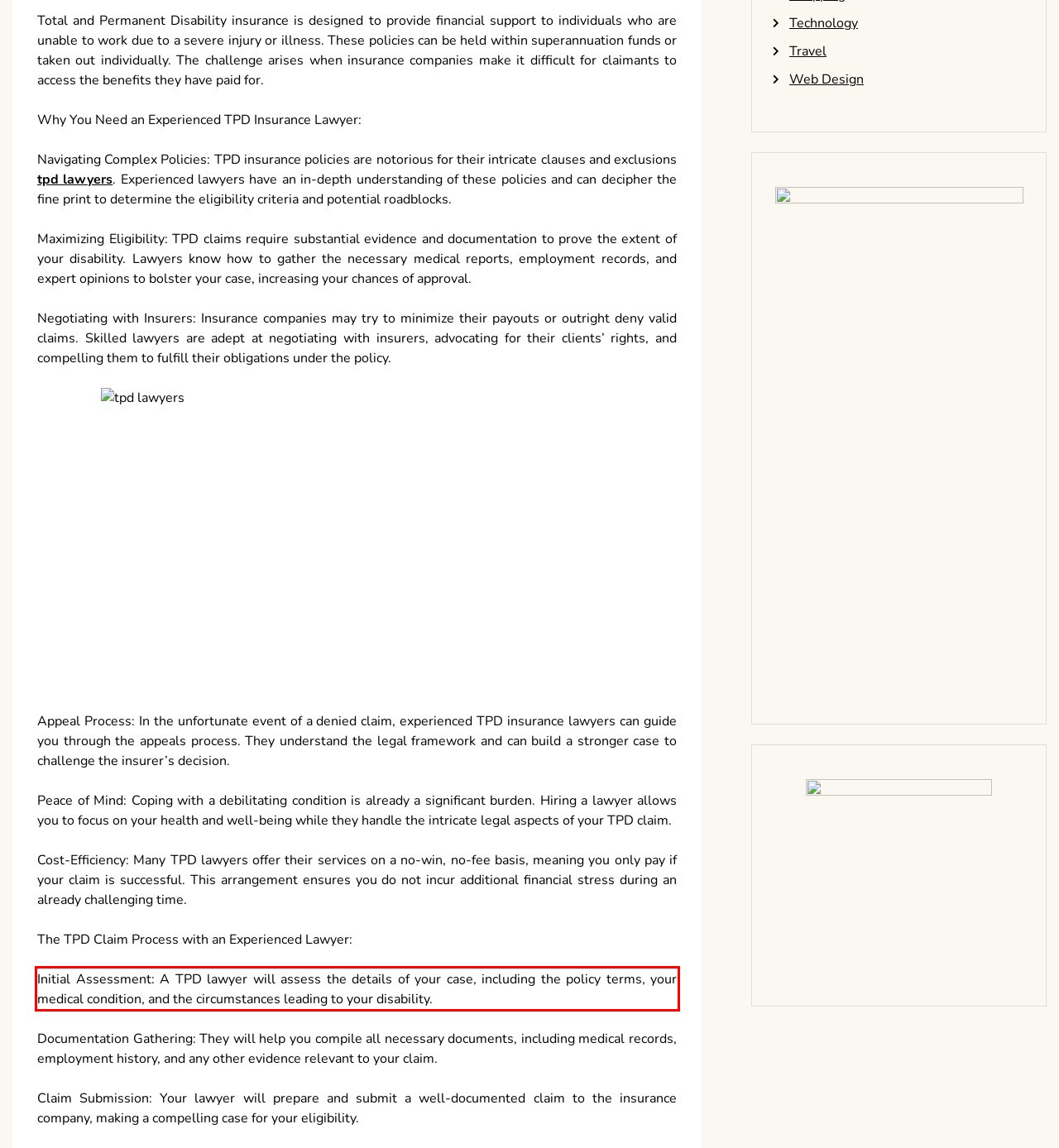Using the provided screenshot of a webpage, recognize the text inside the red rectangle bounding box by performing OCR.

Initial Assessment: A TPD lawyer will assess the details of your case, including the policy terms, your medical condition, and the circumstances leading to your disability.